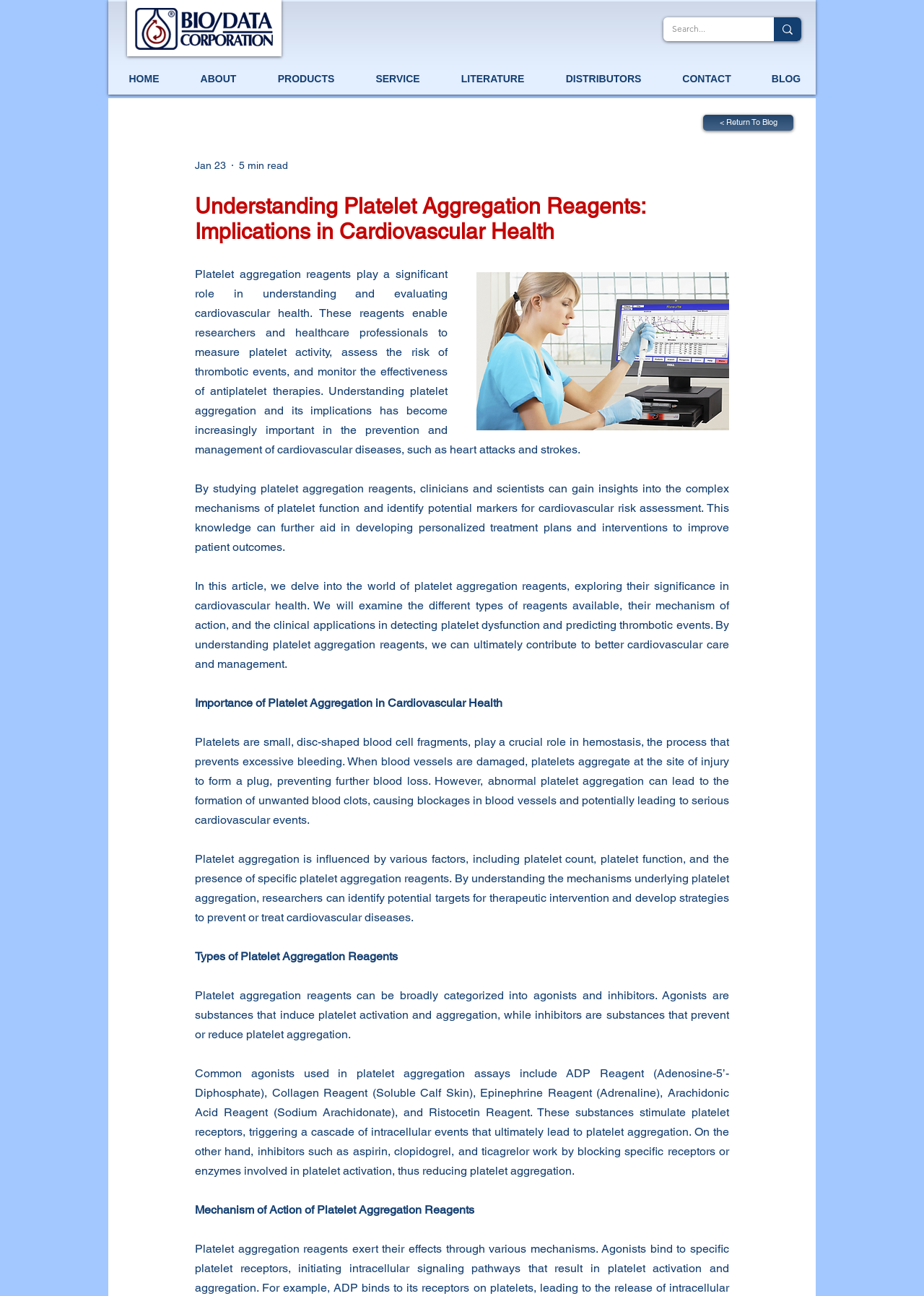Locate the bounding box coordinates of the element's region that should be clicked to carry out the following instruction: "Visit the Bio/Data Corporation website". The coordinates need to be four float numbers between 0 and 1, i.e., [left, top, right, bottom].

[0.146, 0.006, 0.295, 0.038]